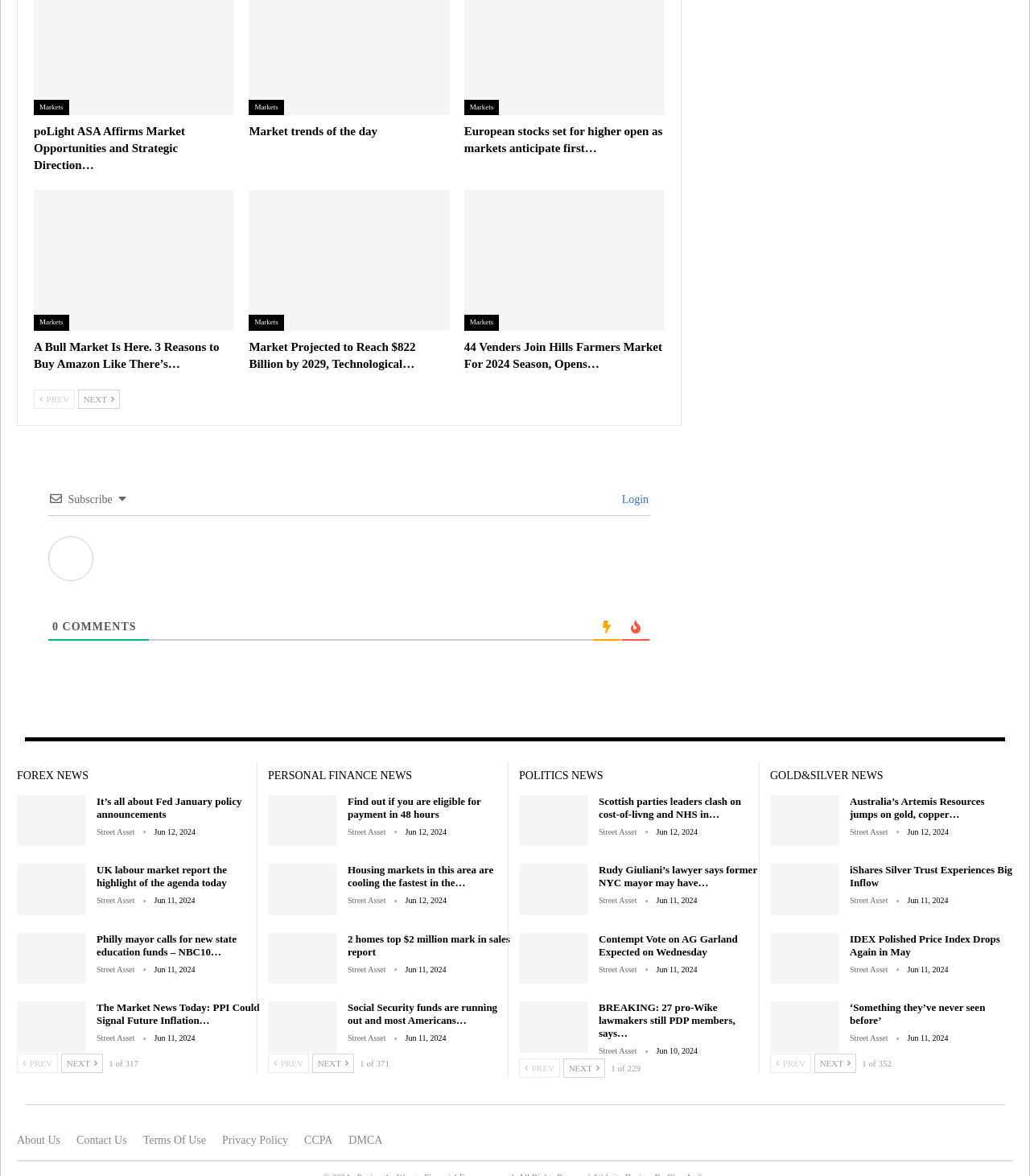How many columns are in the footer section?
Please use the visual content to give a single word or phrase answer.

3